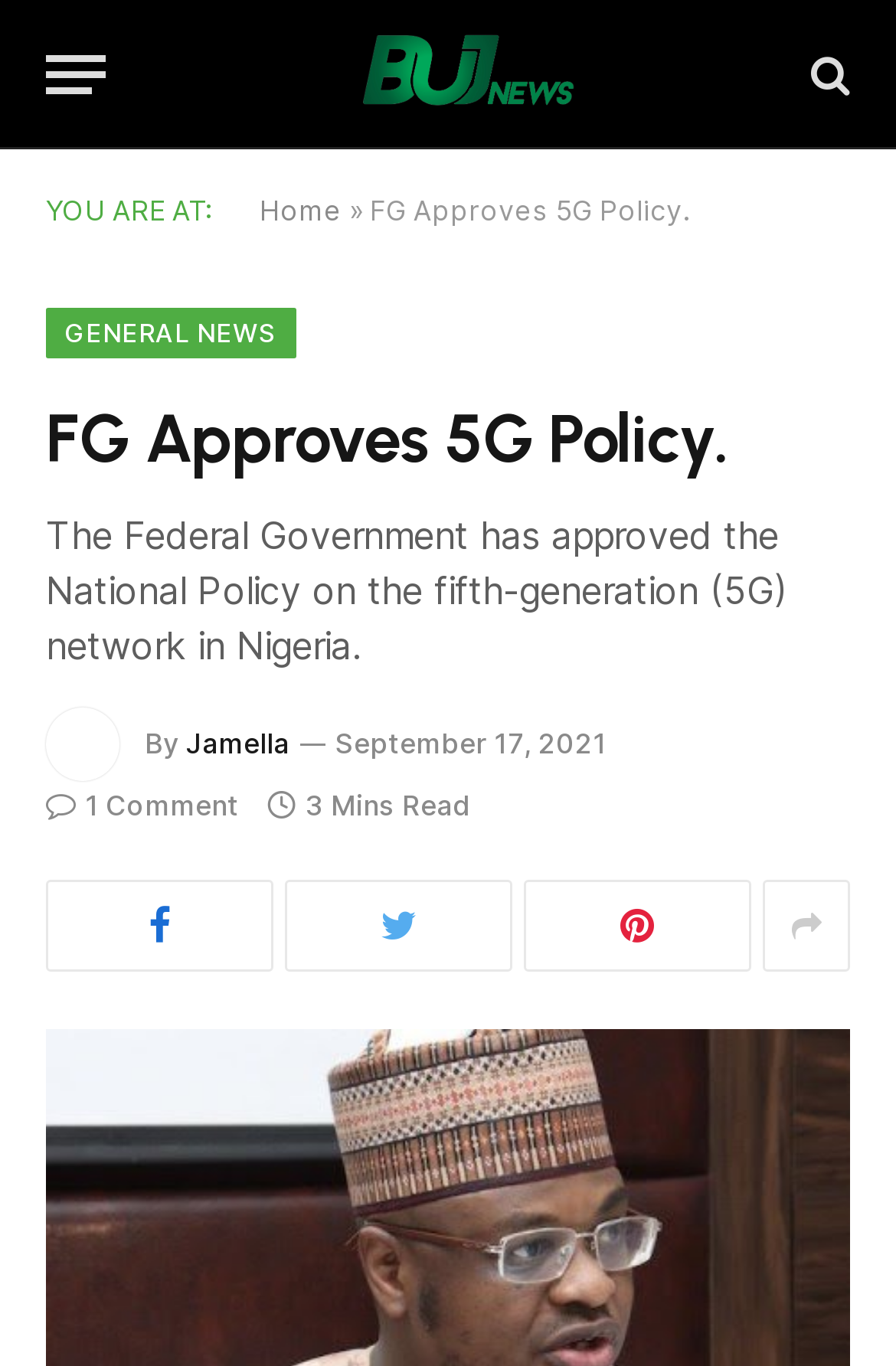From the image, can you give a detailed response to the question below:
Who is the author of the news article?

I determined the answer by looking at the text 'By' followed by a link with the text 'Jamella', which indicates that Jamella is the author of the news article.